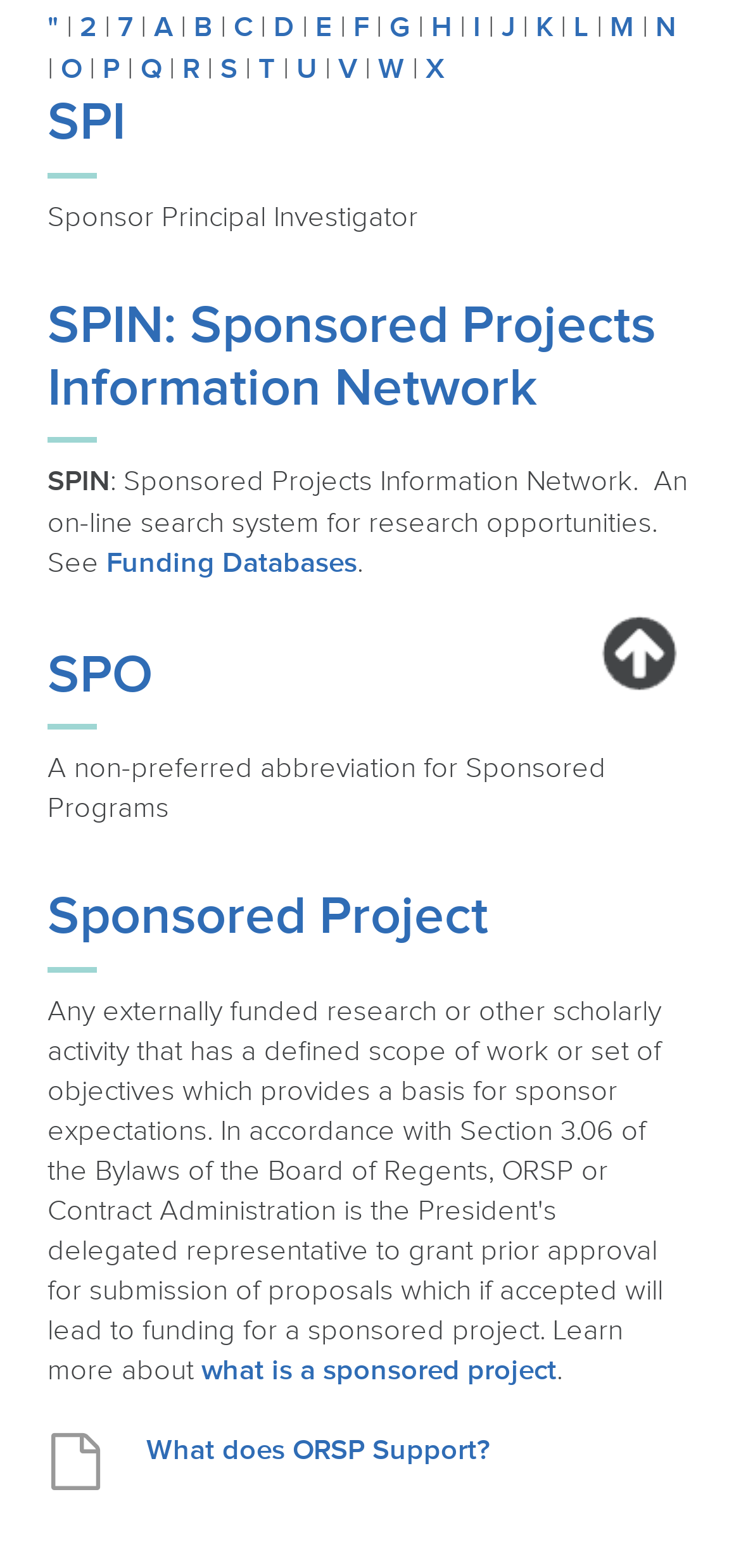Using the provided element description, identify the bounding box coordinates as (top-left x, top-left y, bottom-right x, bottom-right y). Ensure all values are between 0 and 1. Description: Funding Databases

[0.144, 0.35, 0.482, 0.371]